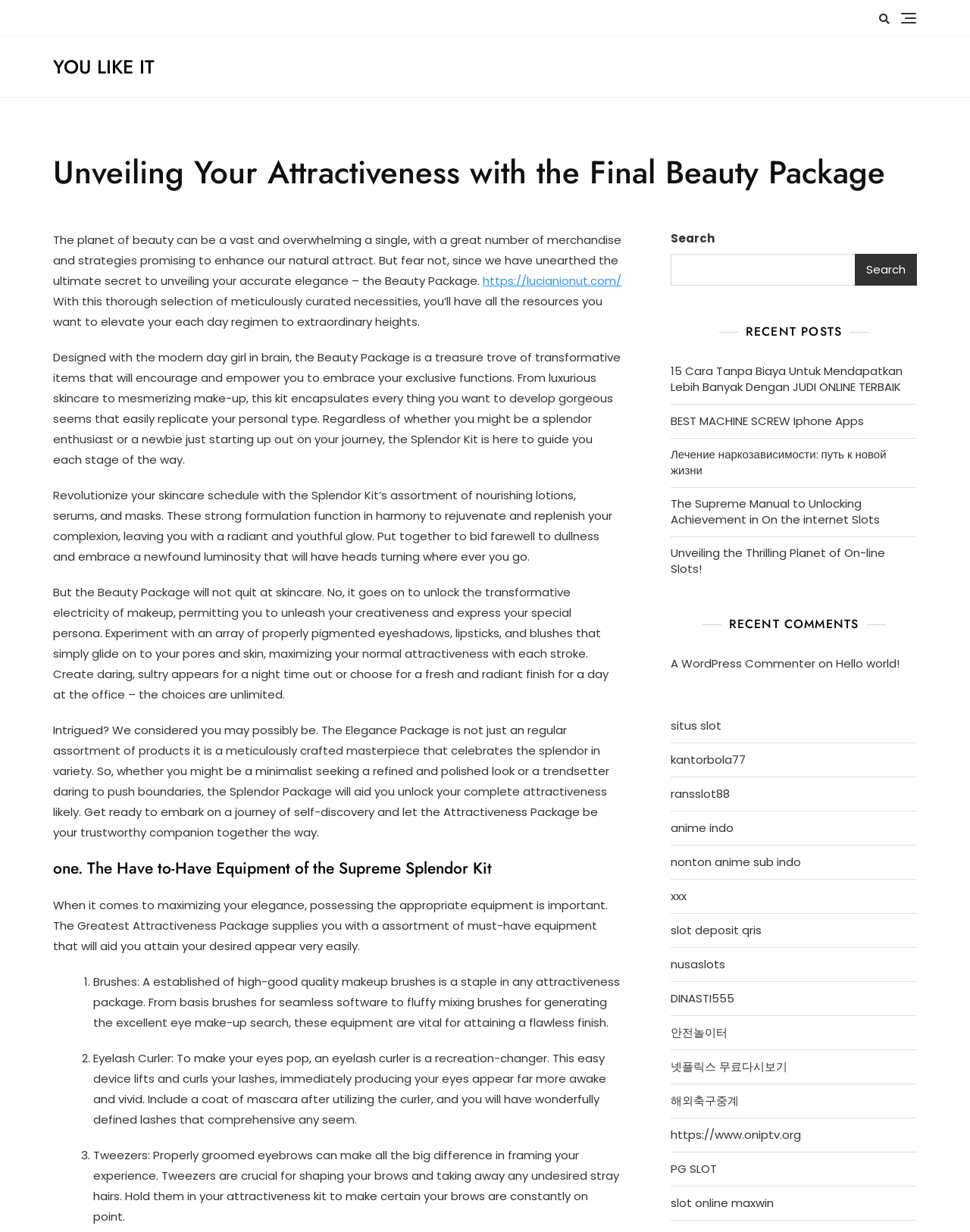Could you determine the bounding box coordinates of the clickable element to complete the instruction: "Read the article 'Unveiling Your Attractiveness with the Final Beauty Package'"? Provide the coordinates as four float numbers between 0 and 1, i.e., [left, top, right, bottom].

[0.055, 0.122, 0.945, 0.158]